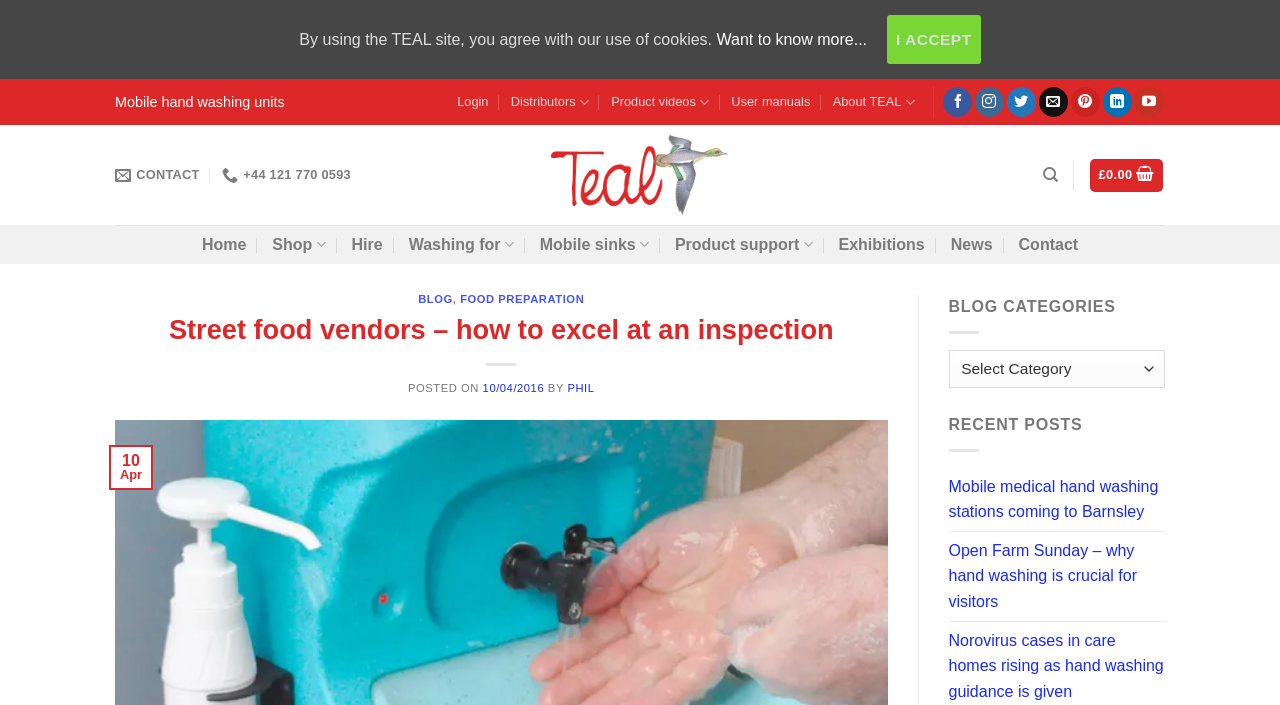Please mark the bounding box coordinates of the area that should be clicked to carry out the instruction: "View Teal mobile sinks".

[0.423, 0.192, 0.577, 0.306]